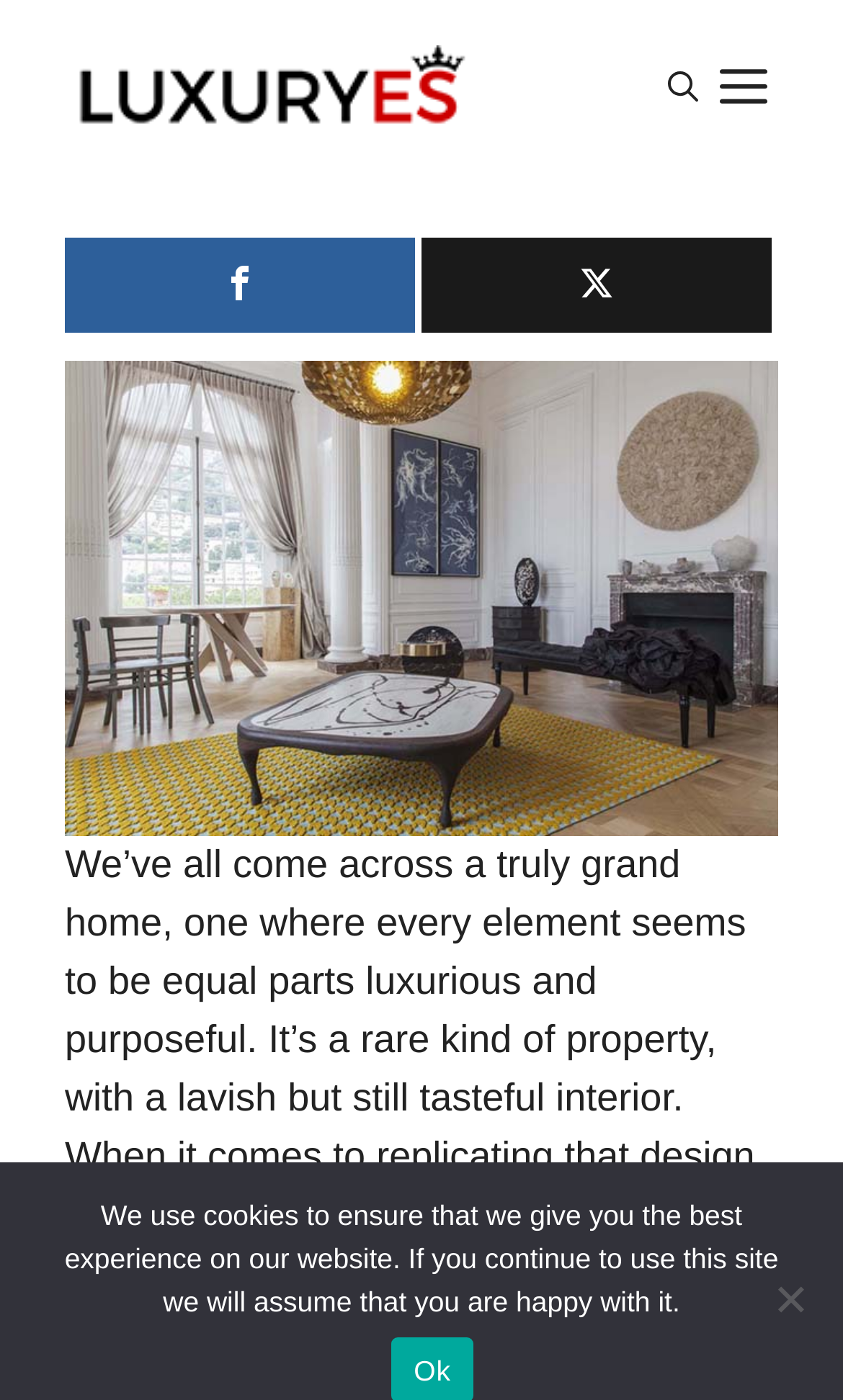What is the function of the button with the text 'Open search'?
Give a detailed response to the question by analyzing the screenshot.

I inferred the function of the button by its text and its location near the top of the webpage, suggesting that it opens a search function when clicked.